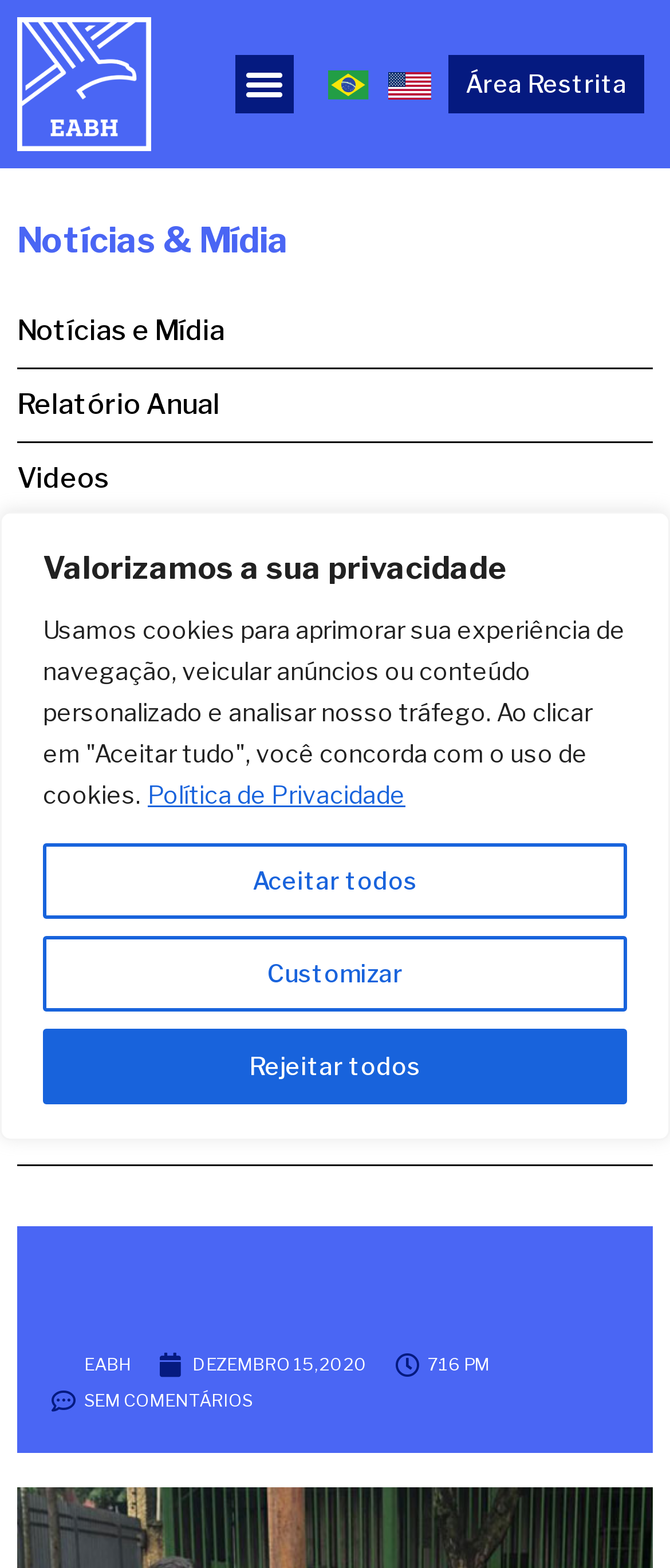Show the bounding box coordinates of the element that should be clicked to complete the task: "Click the menu button".

[0.35, 0.035, 0.438, 0.072]